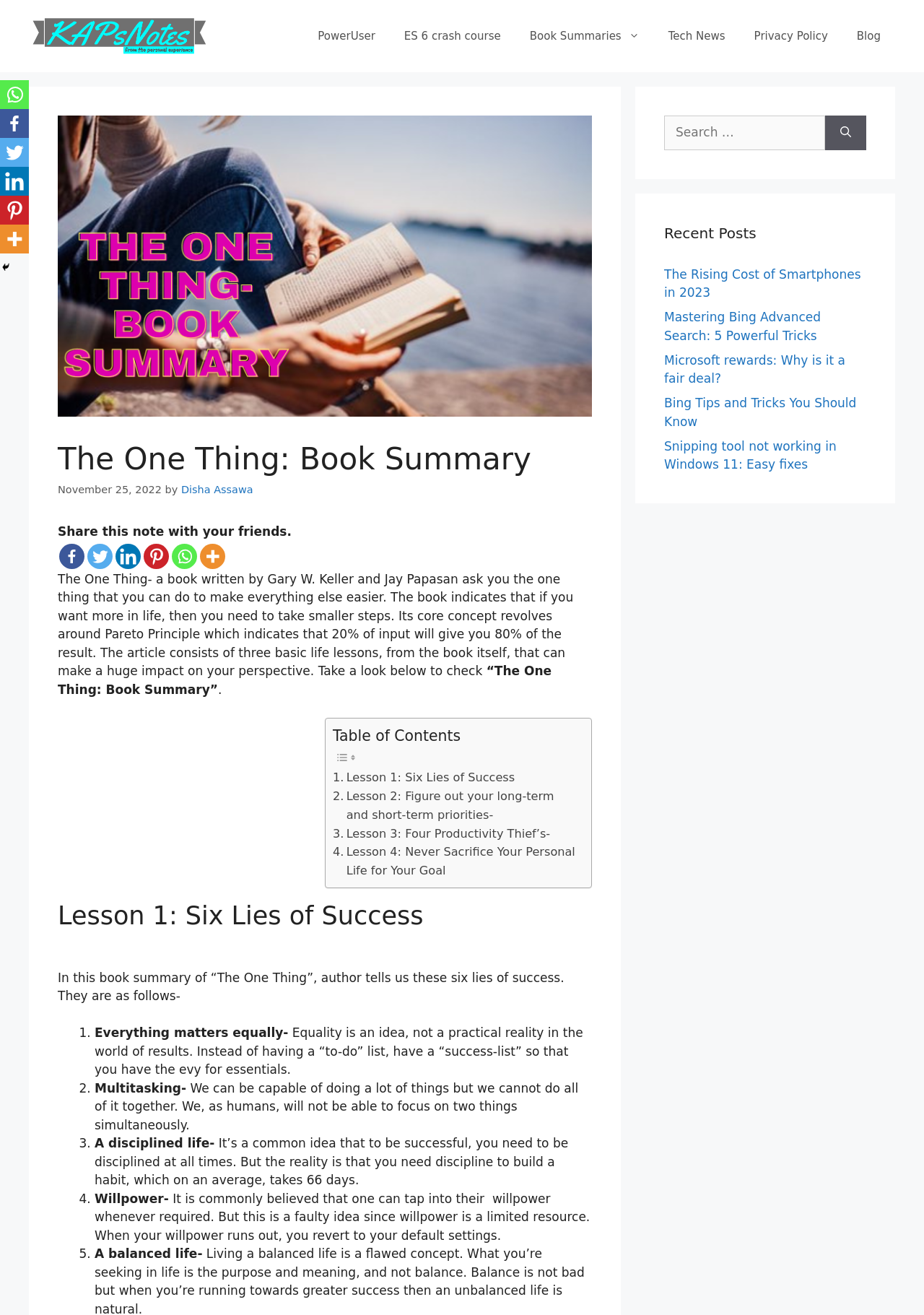Locate the bounding box coordinates of the clickable region necessary to complete the following instruction: "Search for a note". Provide the coordinates in the format of four float numbers between 0 and 1, i.e., [left, top, right, bottom].

[0.719, 0.088, 0.893, 0.114]